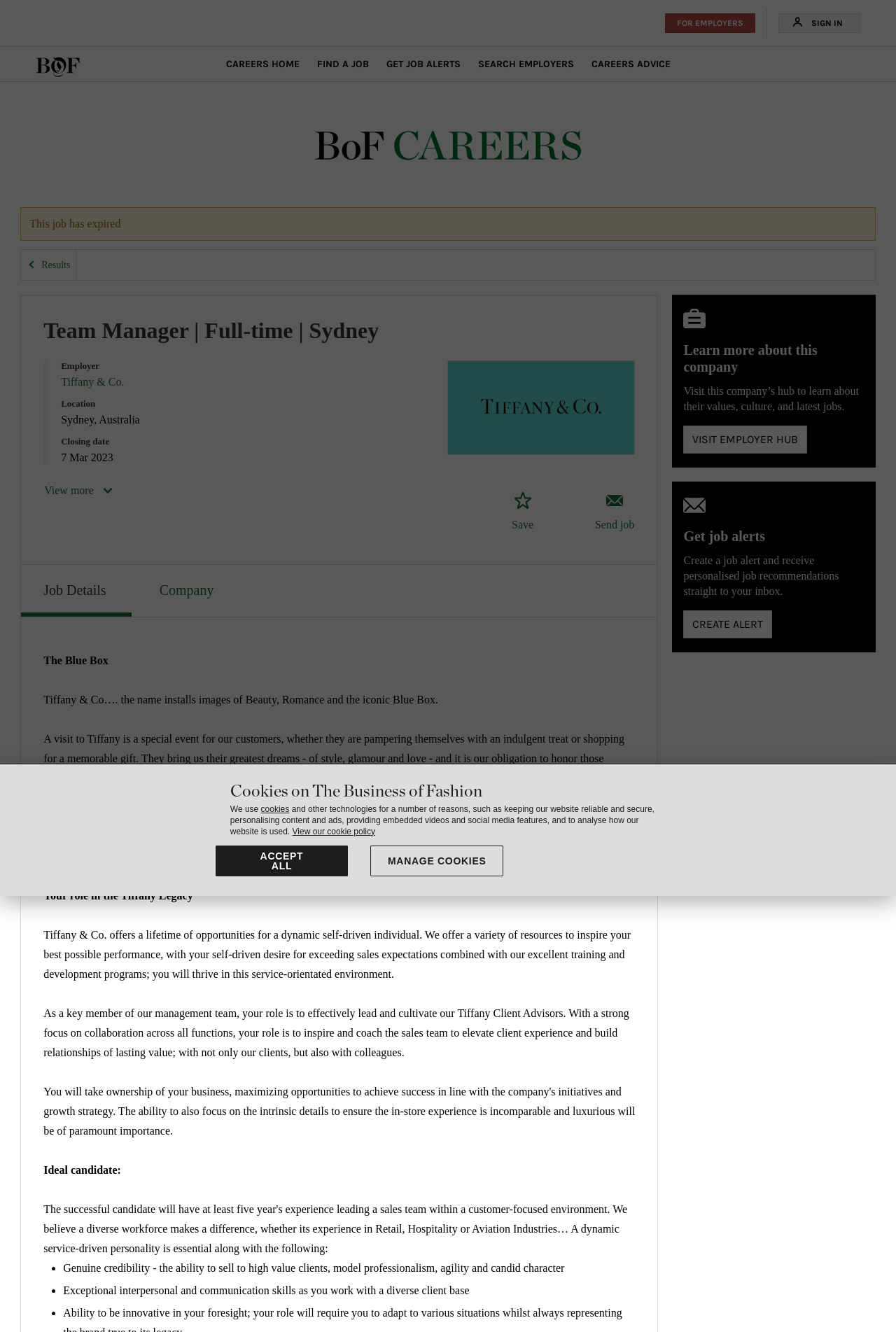Specify the bounding box coordinates for the region that must be clicked to perform the given instruction: "Sign in".

[0.869, 0.01, 0.96, 0.025]